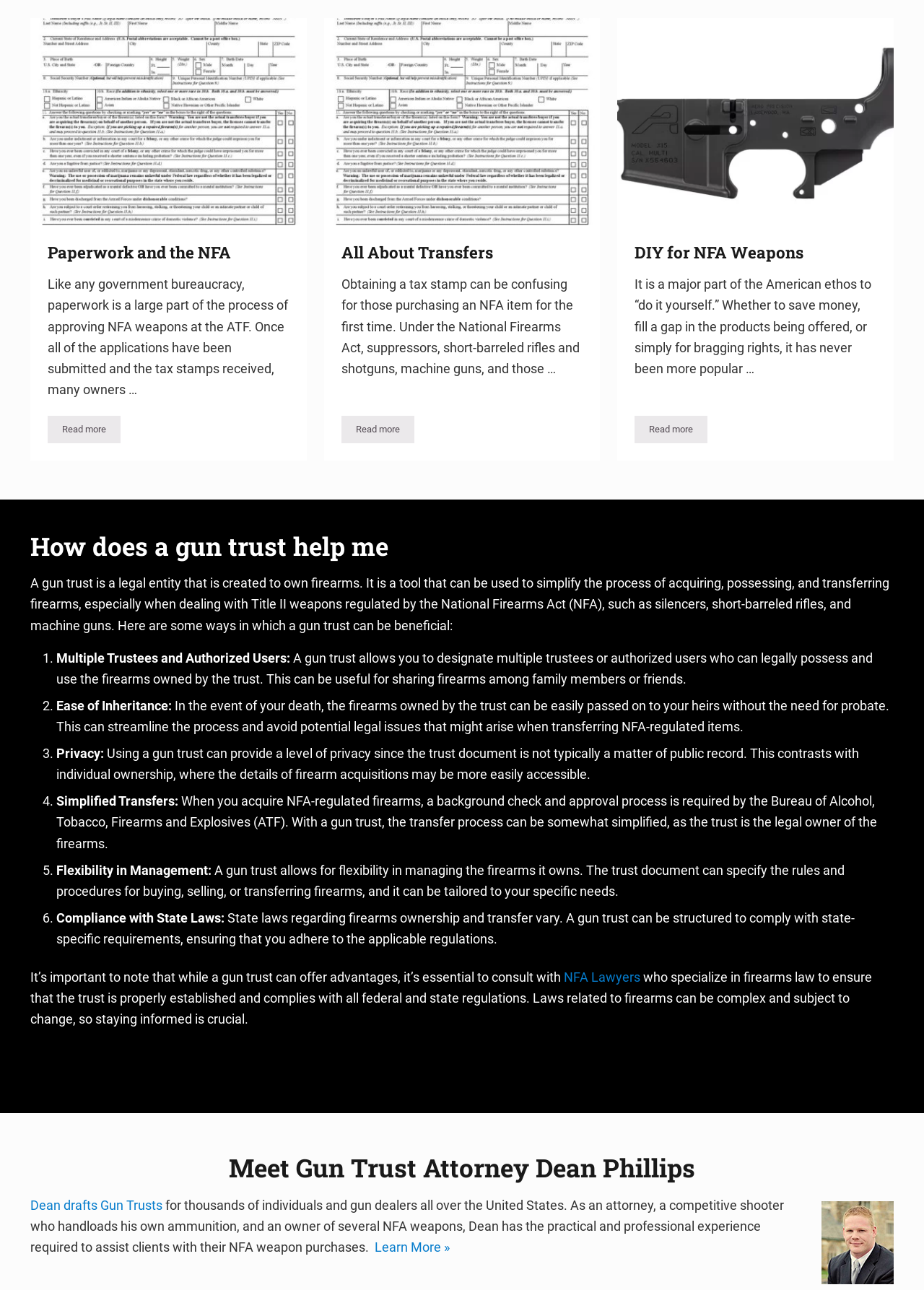Locate the bounding box coordinates of the area to click to fulfill this instruction: "Consult with NFA Lawyers". The bounding box should be presented as four float numbers between 0 and 1, in the order [left, top, right, bottom].

[0.61, 0.752, 0.693, 0.763]